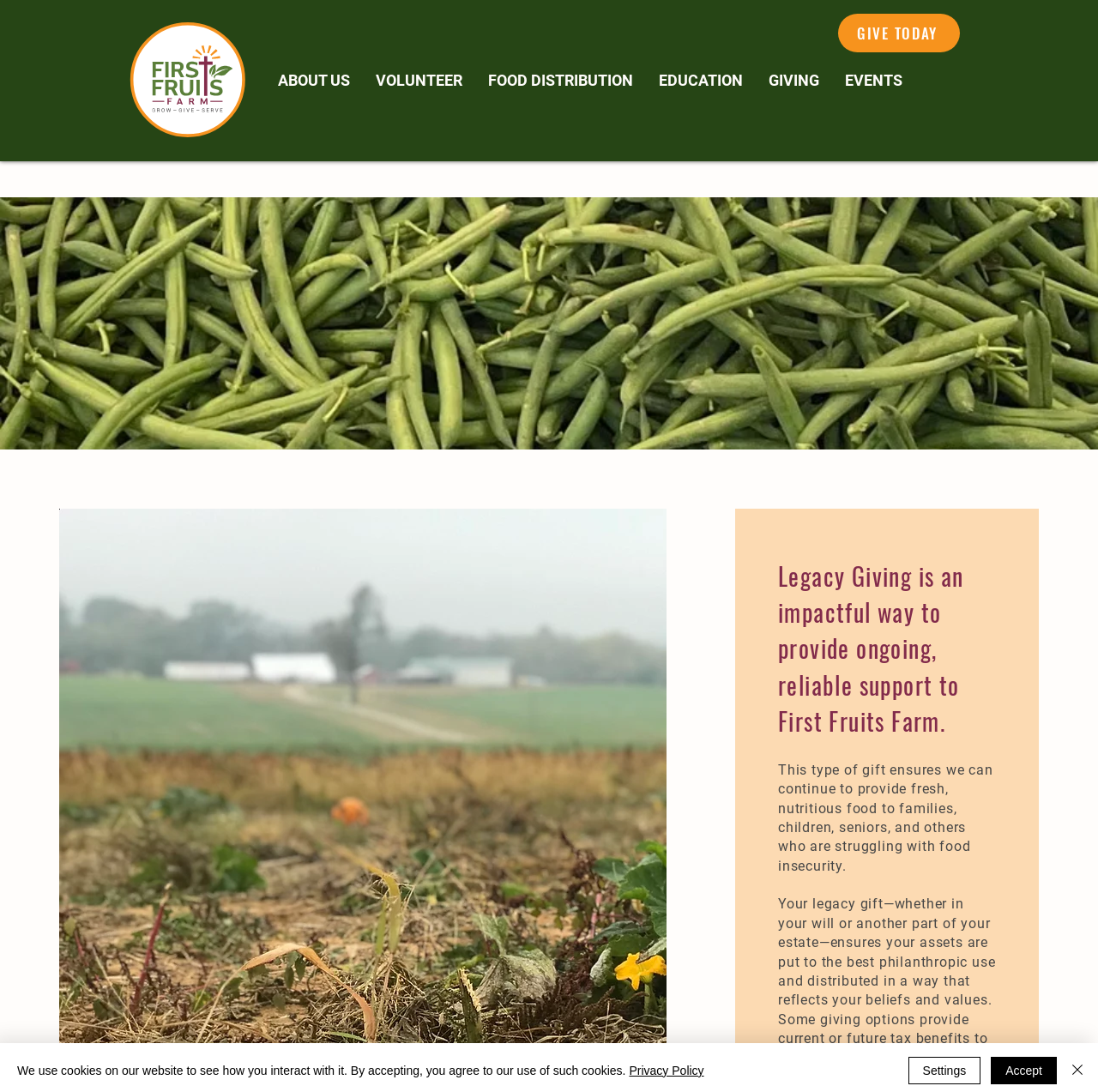Respond with a single word or phrase for the following question: 
What is the purpose of legacy giving?

Provide ongoing support